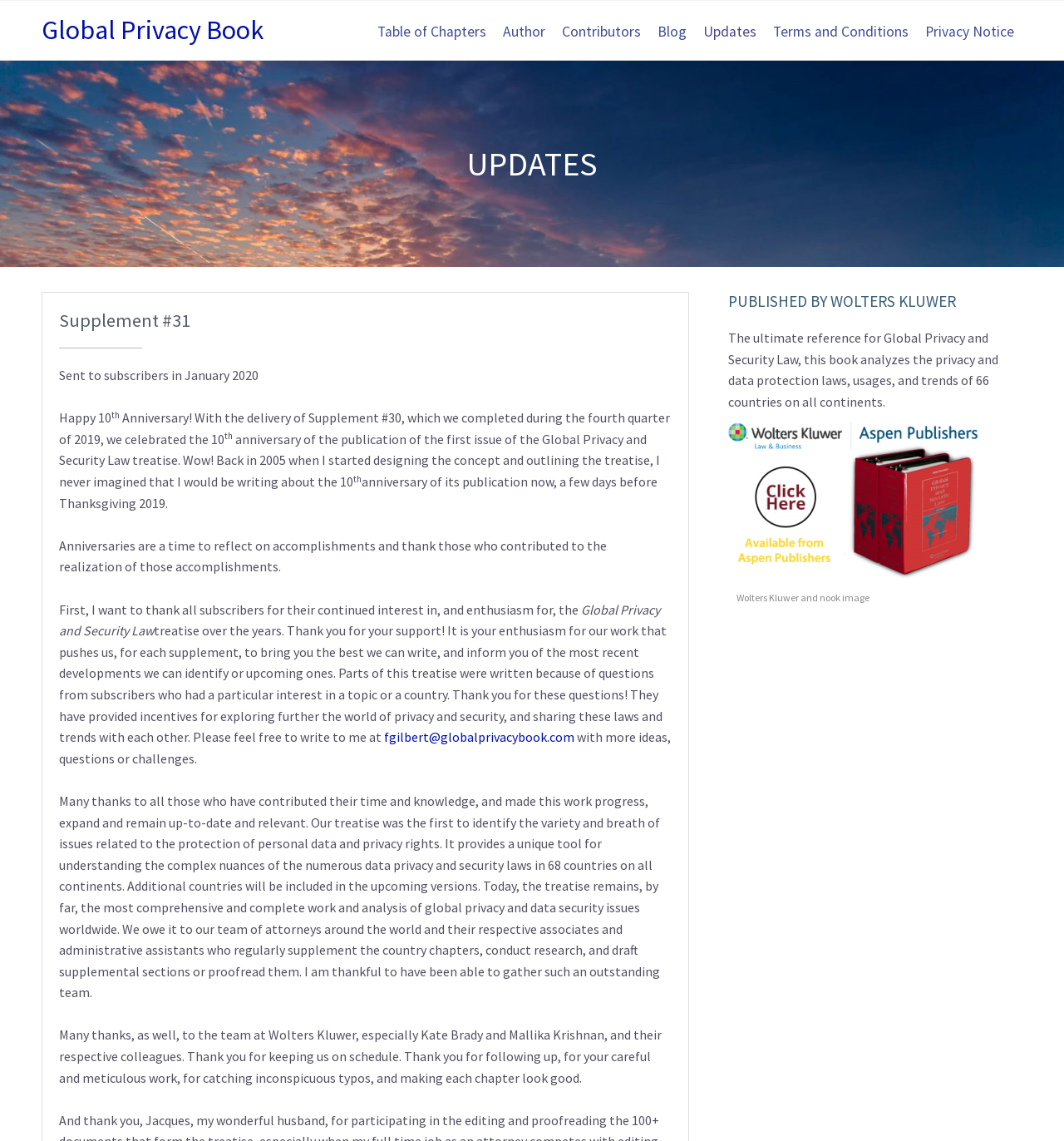Specify the bounding box coordinates of the area to click in order to follow the given instruction: "Learn more about the 'Global Privacy and Security Law' treatise."

[0.055, 0.527, 0.62, 0.56]